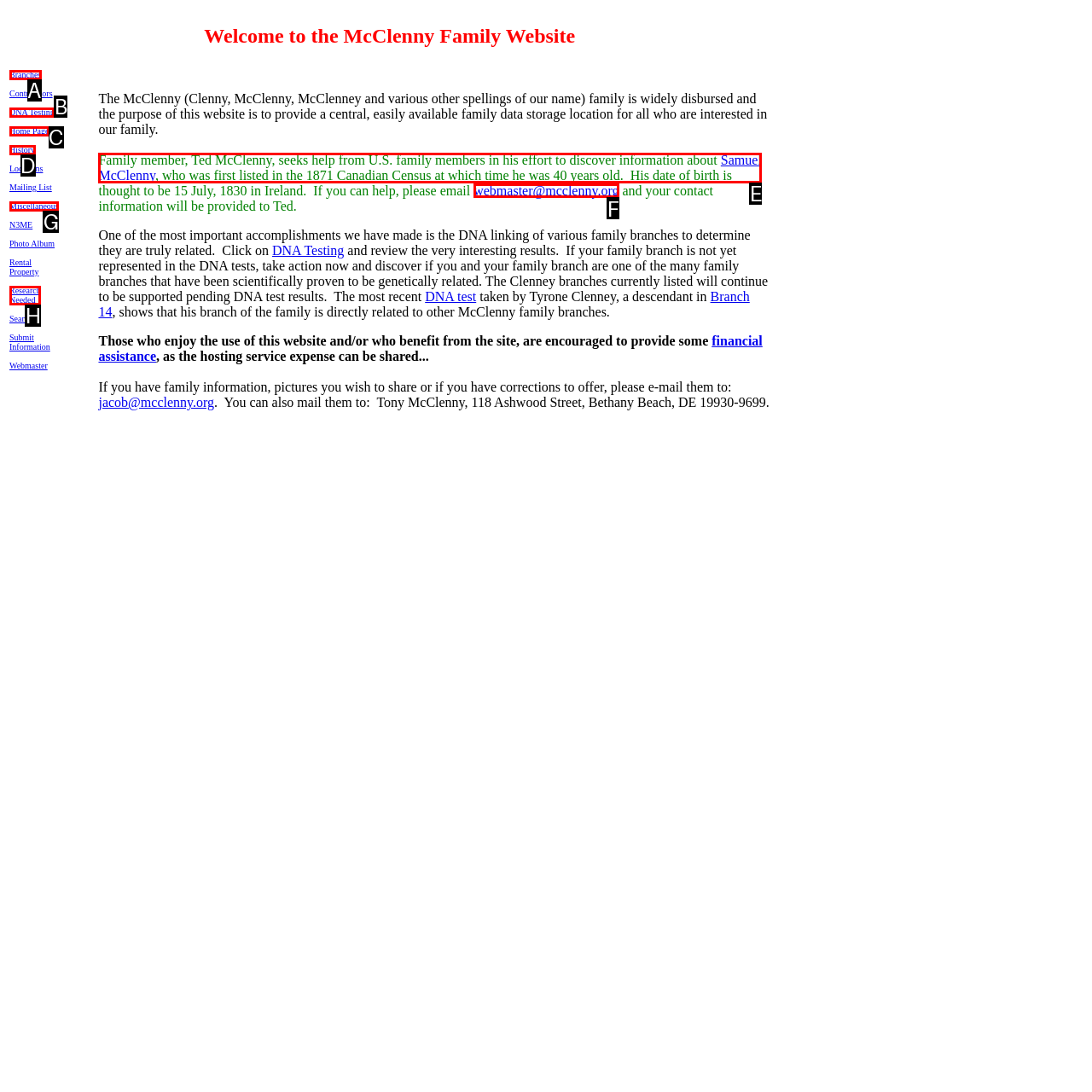Determine the letter of the element I should select to fulfill the following instruction: Contact the webmaster for more information. Just provide the letter.

F